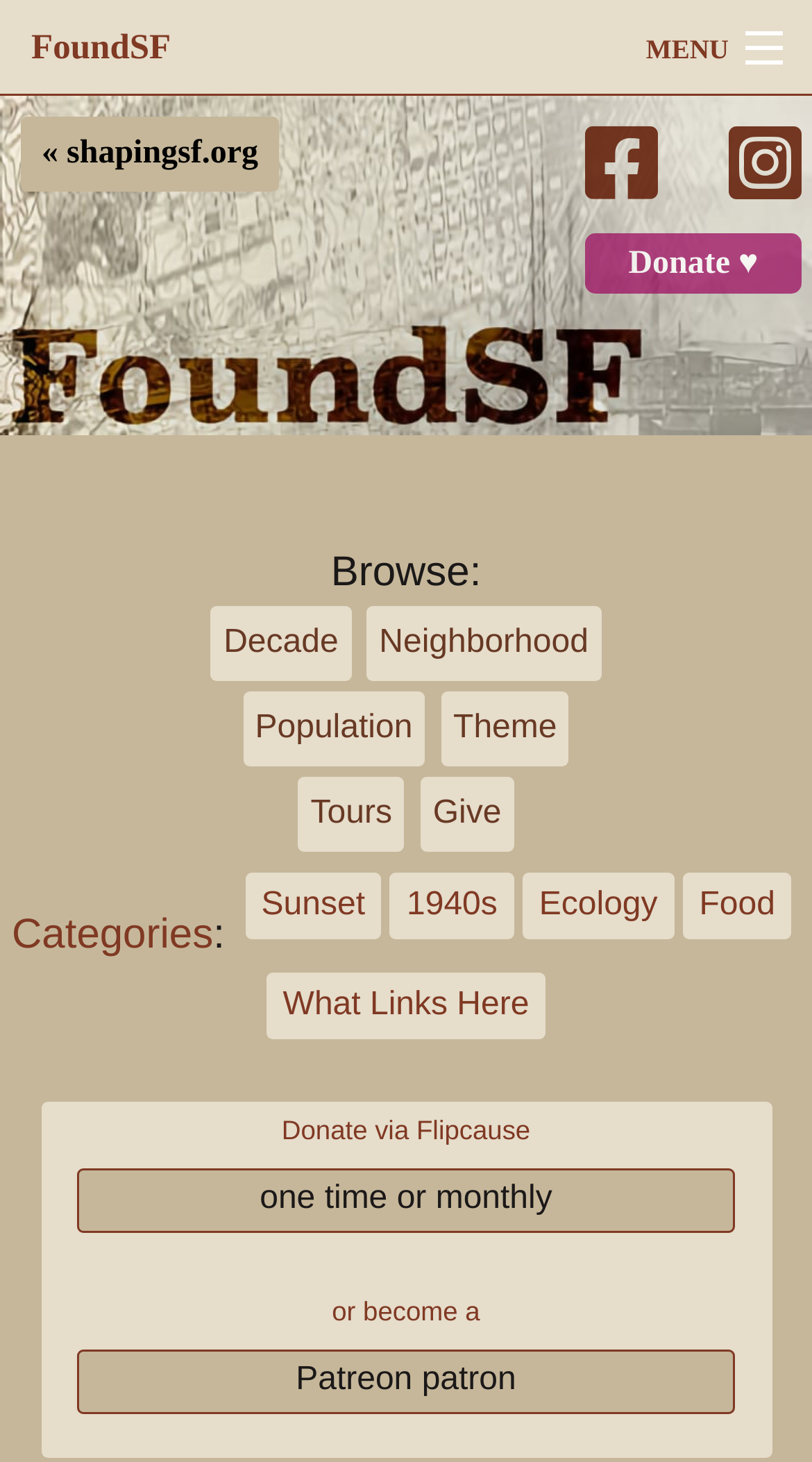Locate the bounding box coordinates of the clickable part needed for the task: "Donate".

[0.721, 0.159, 0.987, 0.201]